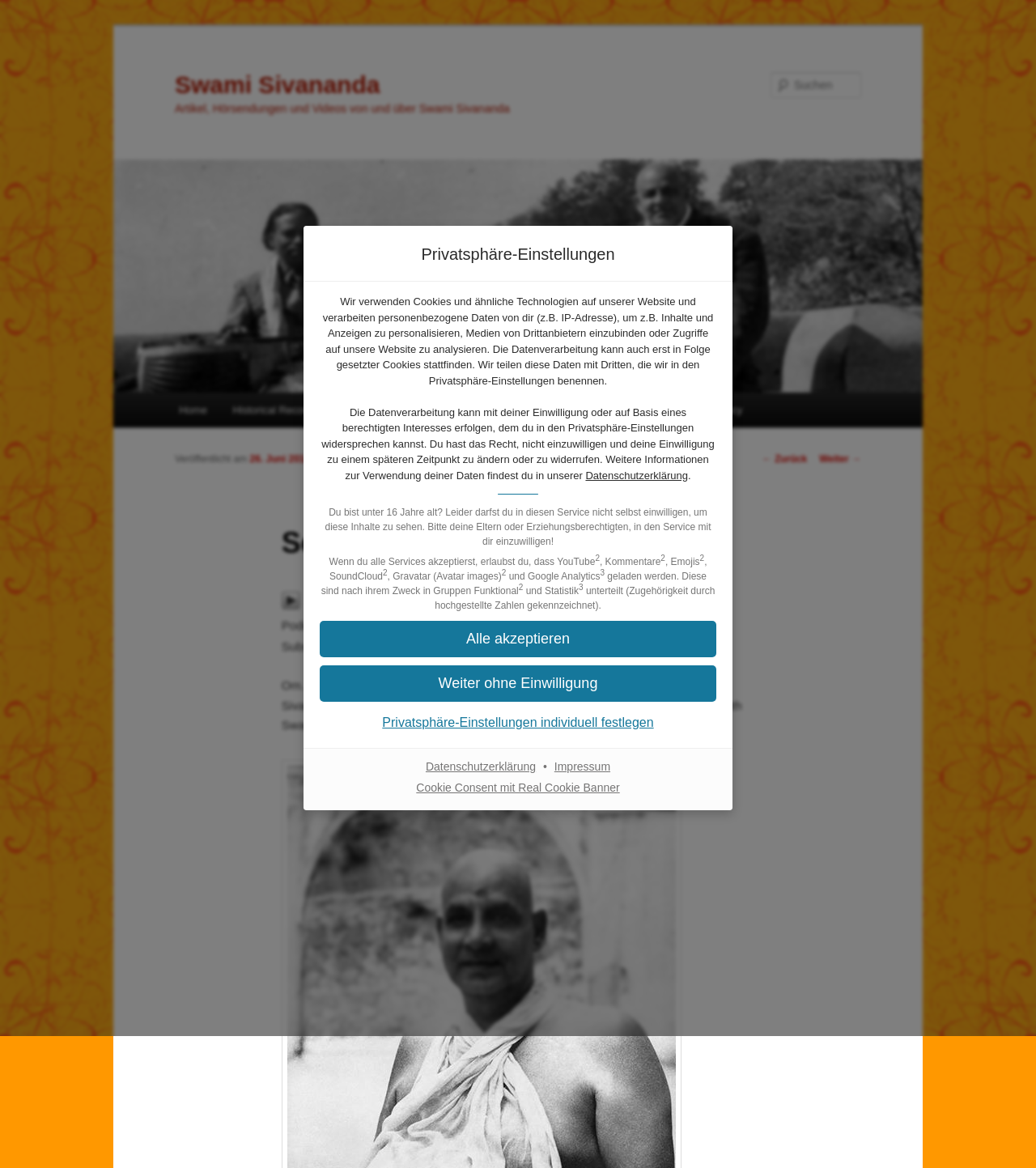Please identify the bounding box coordinates of the element that needs to be clicked to execute the following command: "Set privacy settings individually". Provide the bounding box using four float numbers between 0 and 1, formatted as [left, top, right, bottom].

[0.309, 0.608, 0.691, 0.63]